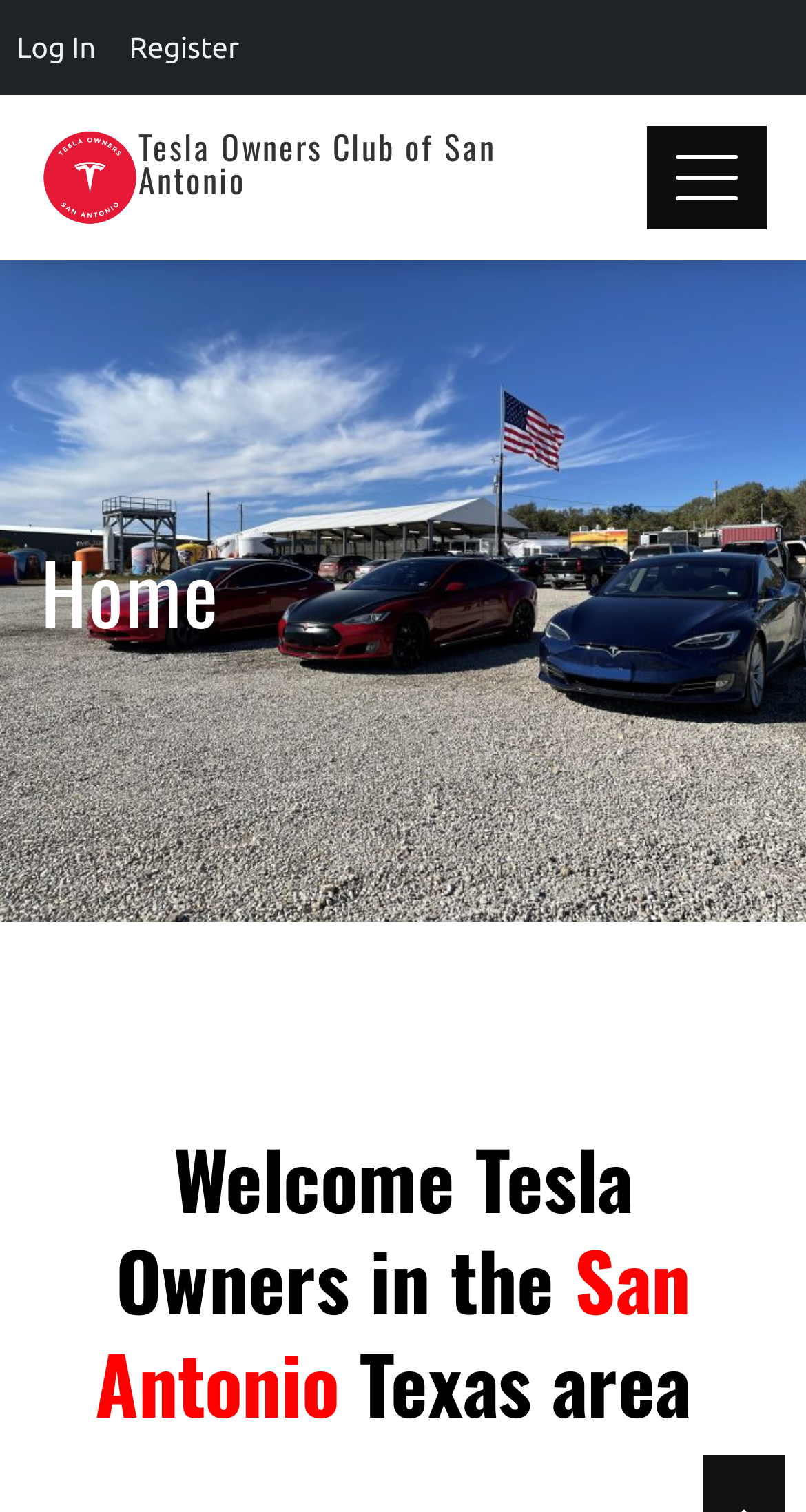Highlight the bounding box of the UI element that corresponds to this description: "Register".

[0.14, 0.0, 0.317, 0.063]